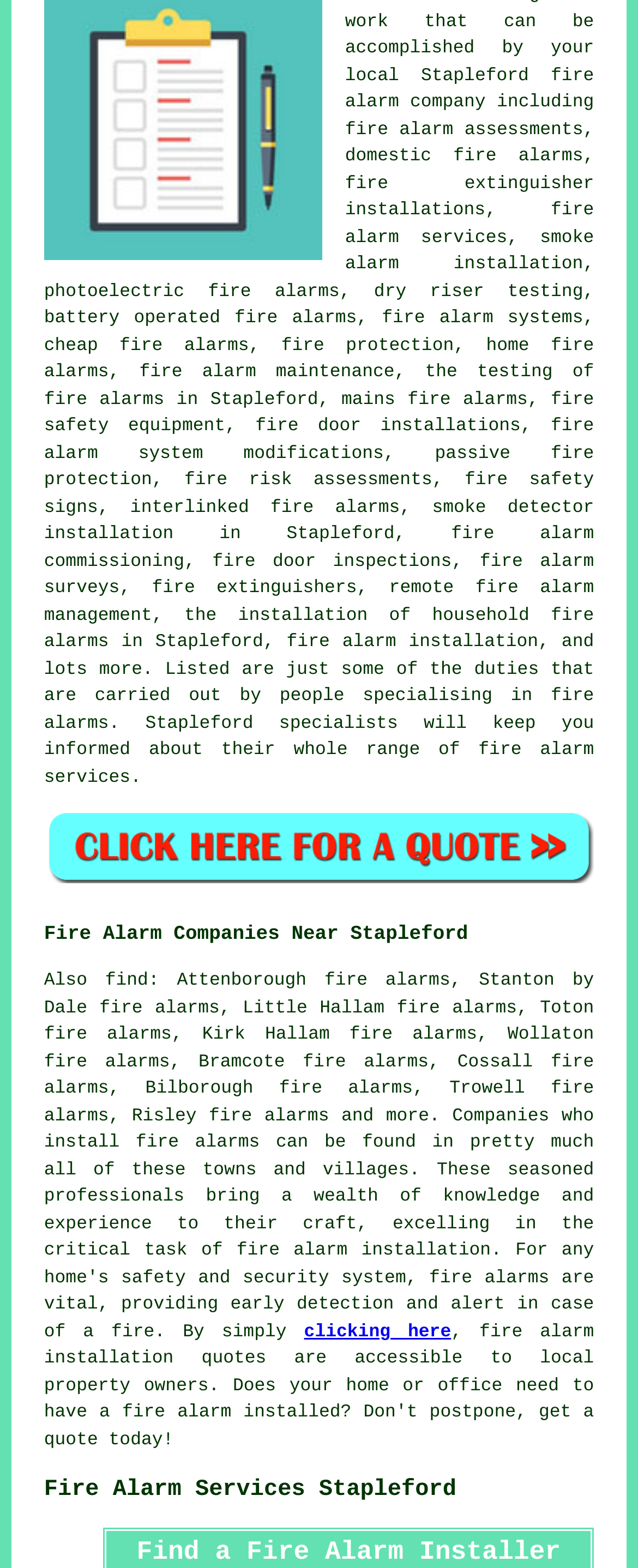Highlight the bounding box coordinates of the region I should click on to meet the following instruction: "click on fire alarm company".

[0.541, 0.043, 0.931, 0.072]